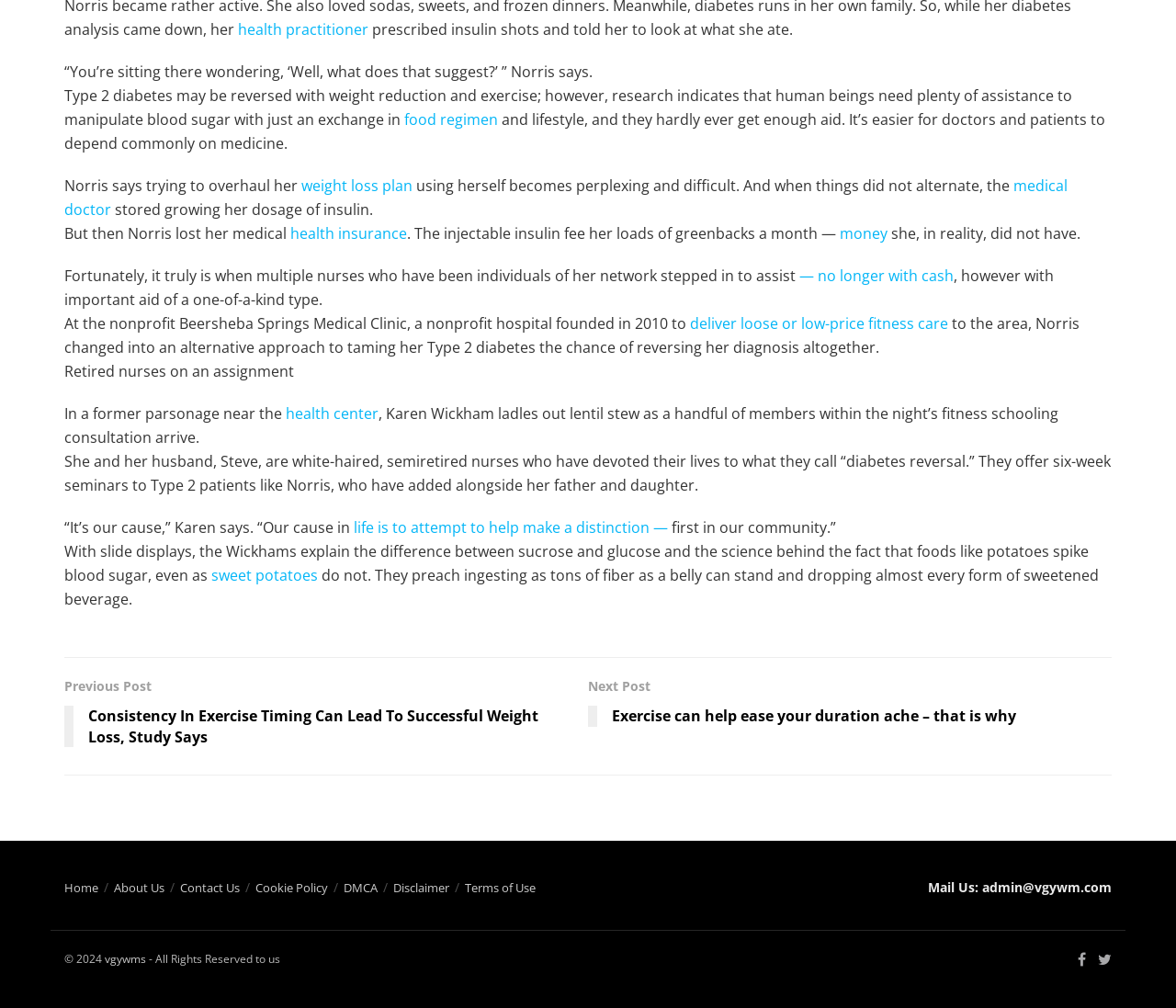Use a single word or phrase to answer this question: 
Who is helping Norris with her diabetes?

Retired nurses